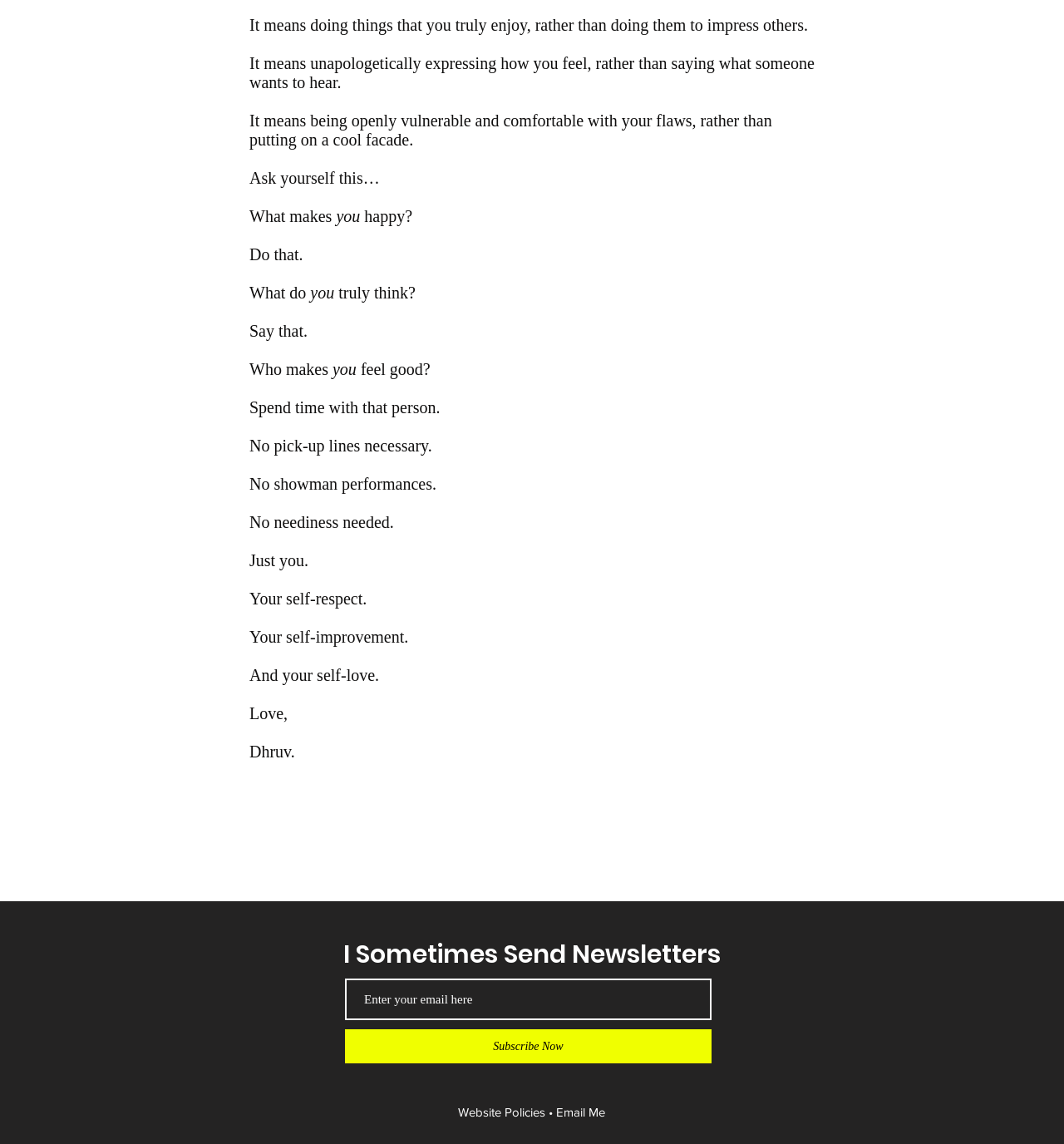What is the purpose of the textbox?
Answer the question with as much detail as you can, using the image as a reference.

The textbox is labeled 'Enter your email here' and is located below a button that says 'Subscribe Now'. This suggests that the purpose of the textbox is to allow users to enter their email address in order to subscribe to a newsletter or receive updates from the author.